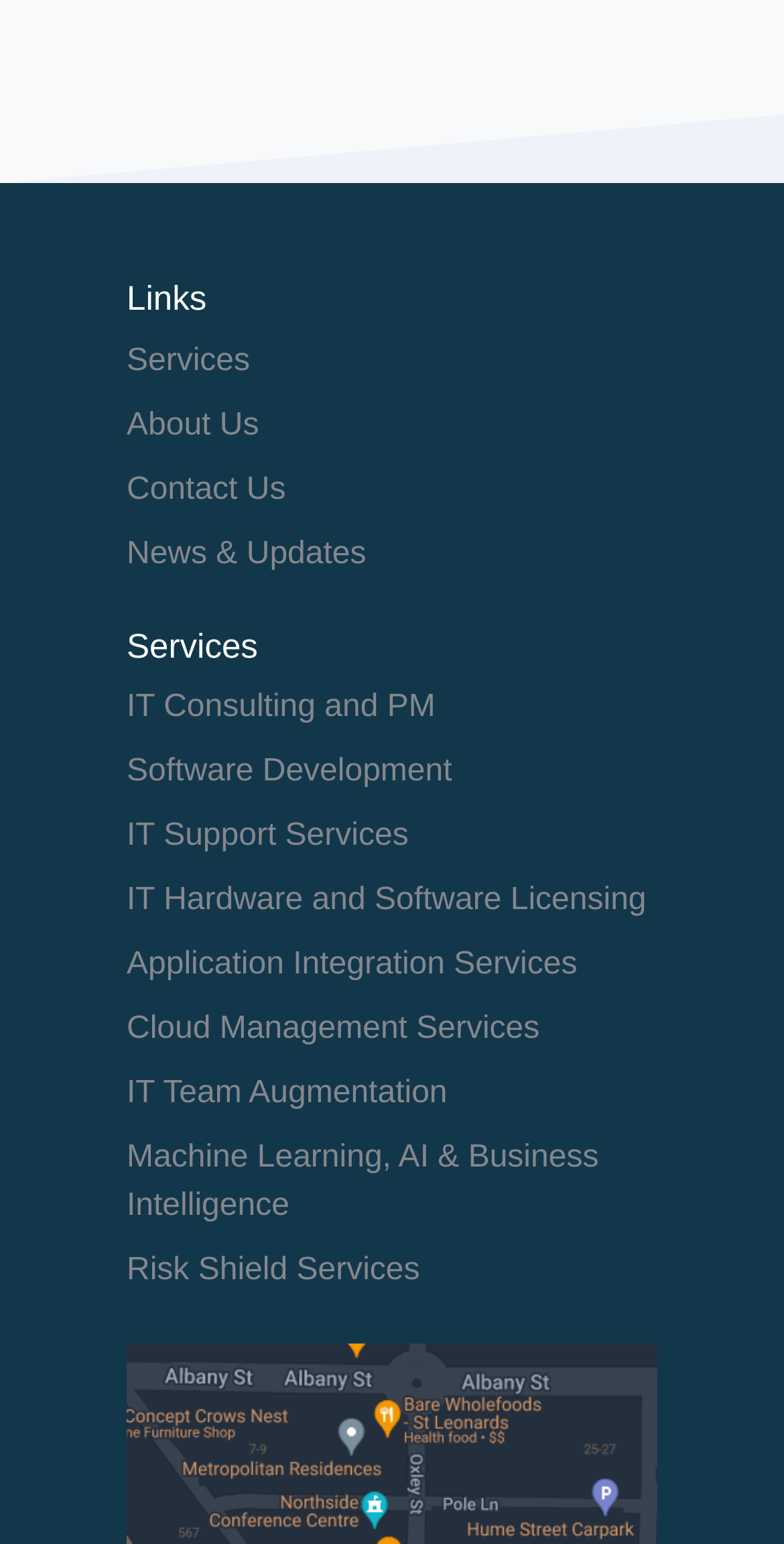Reply to the question with a single word or phrase:
What is the second link under the 'Links' heading?

About Us